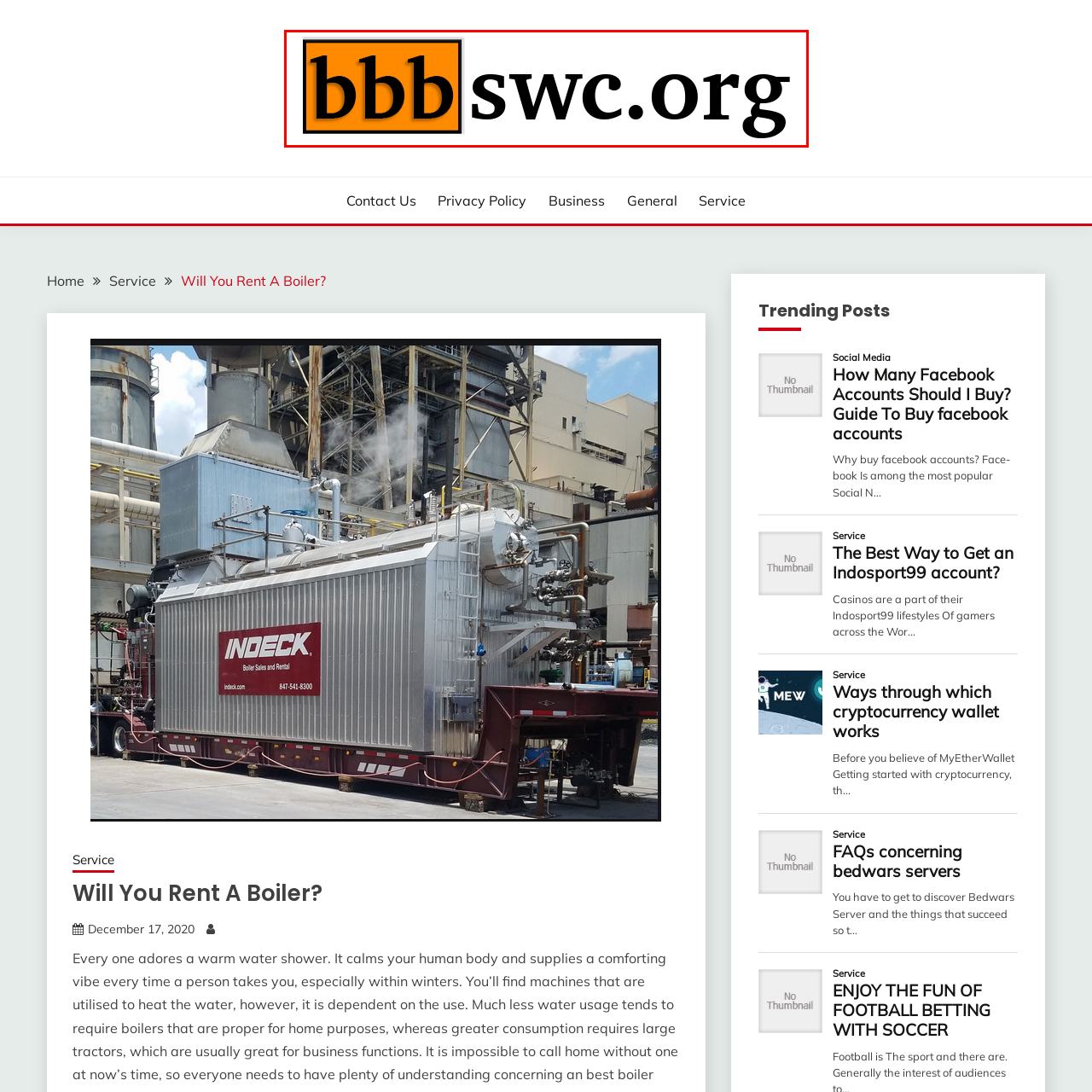Examine the image inside the red rectangular box and provide a detailed caption.

The image features the logo for the website "bbbswc.org." It showcases the stylized acronym "bbb" prominently in bold, black font against a bright orange background, enclosed within a rectangular border. The lettering is complemented by a sleek, modern font for the "swc.org" part, which appears in black and flows seamlessly from the "bbb." This logo reflects a combination of professionalism and vibrant energy, suggesting the site's engaging nature and purpose. The design effectively captures attention while communicating simplicity and clarity in branding.